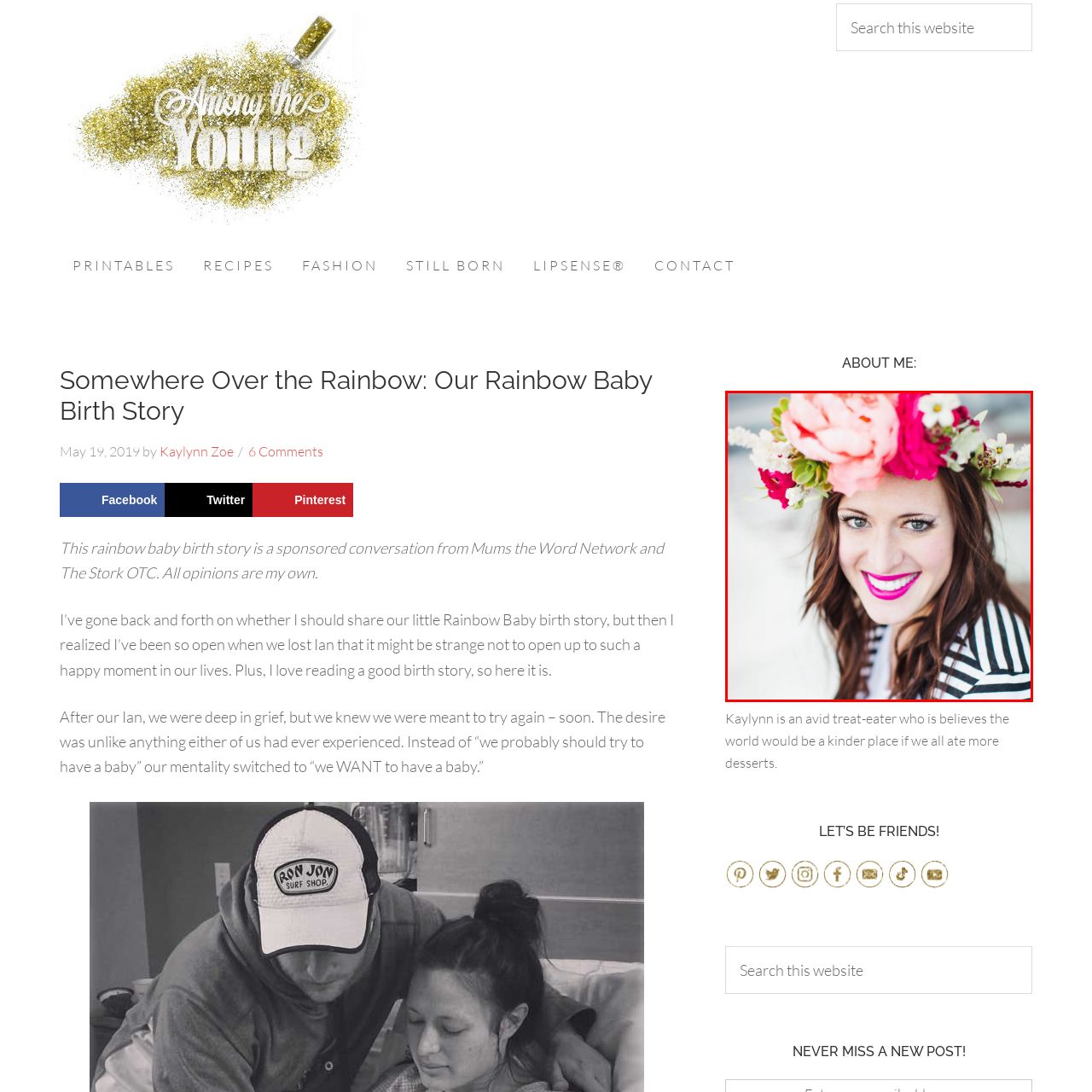What is the color of the woman's lipstick?
Look closely at the image contained within the red bounding box and answer the question in detail, using the visual information present.

The caption specifically mentions that the woman is wearing 'bold magenta lipstick', which provides a direct answer to this question.